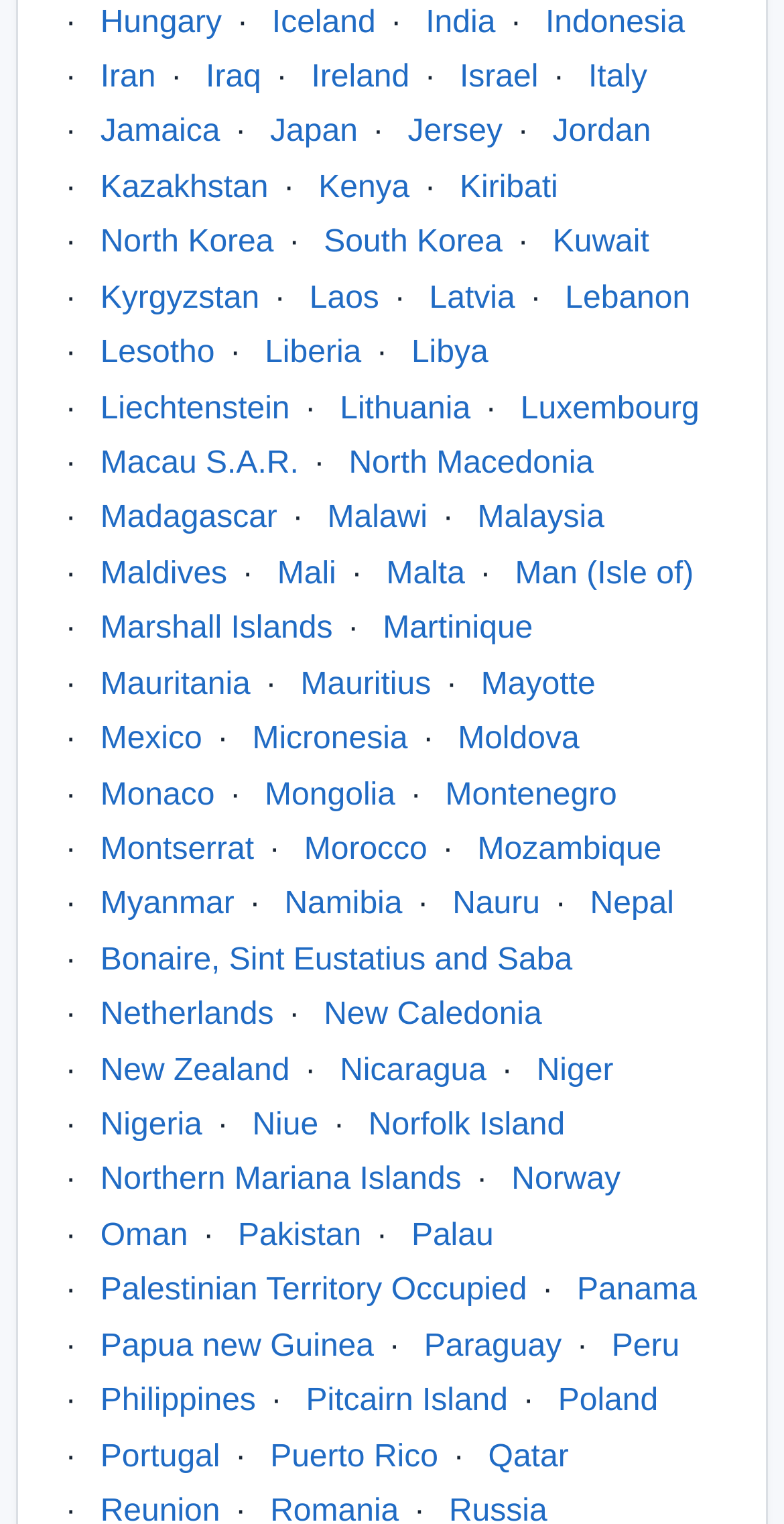Based on the image, give a detailed response to the question: Is the list of countries in alphabetical order?

I checked the list of countries and found that they are arranged in alphabetical order, from 'Hungary' to 'Portugal'.